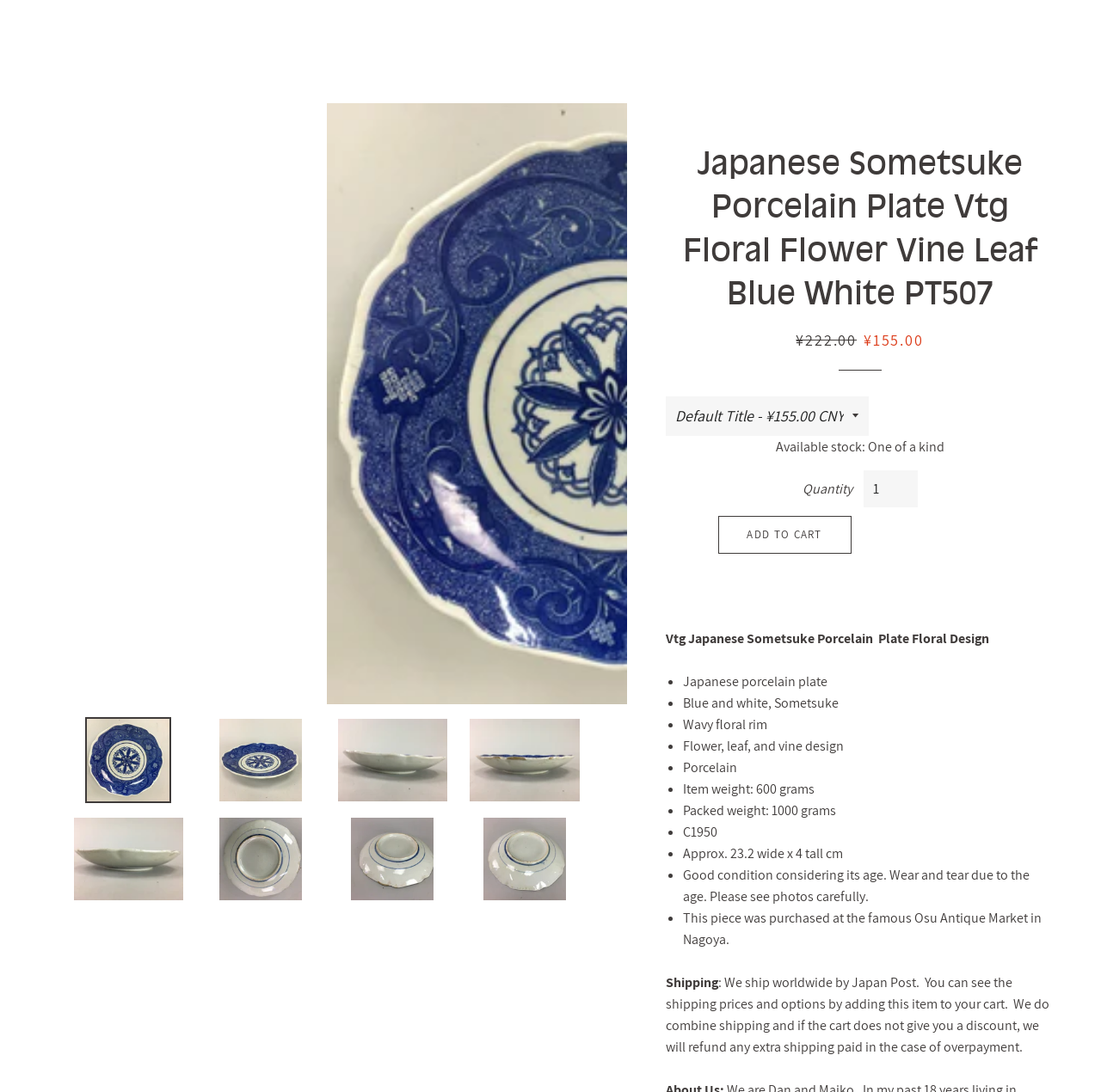Given the element description Tea Cups, identify the bounding box coordinates for the UI element on the webpage screenshot. The format should be (top-left x, top-left y, bottom-right x, bottom-right y), with values between 0 and 1.

[0.46, 0.183, 0.619, 0.211]